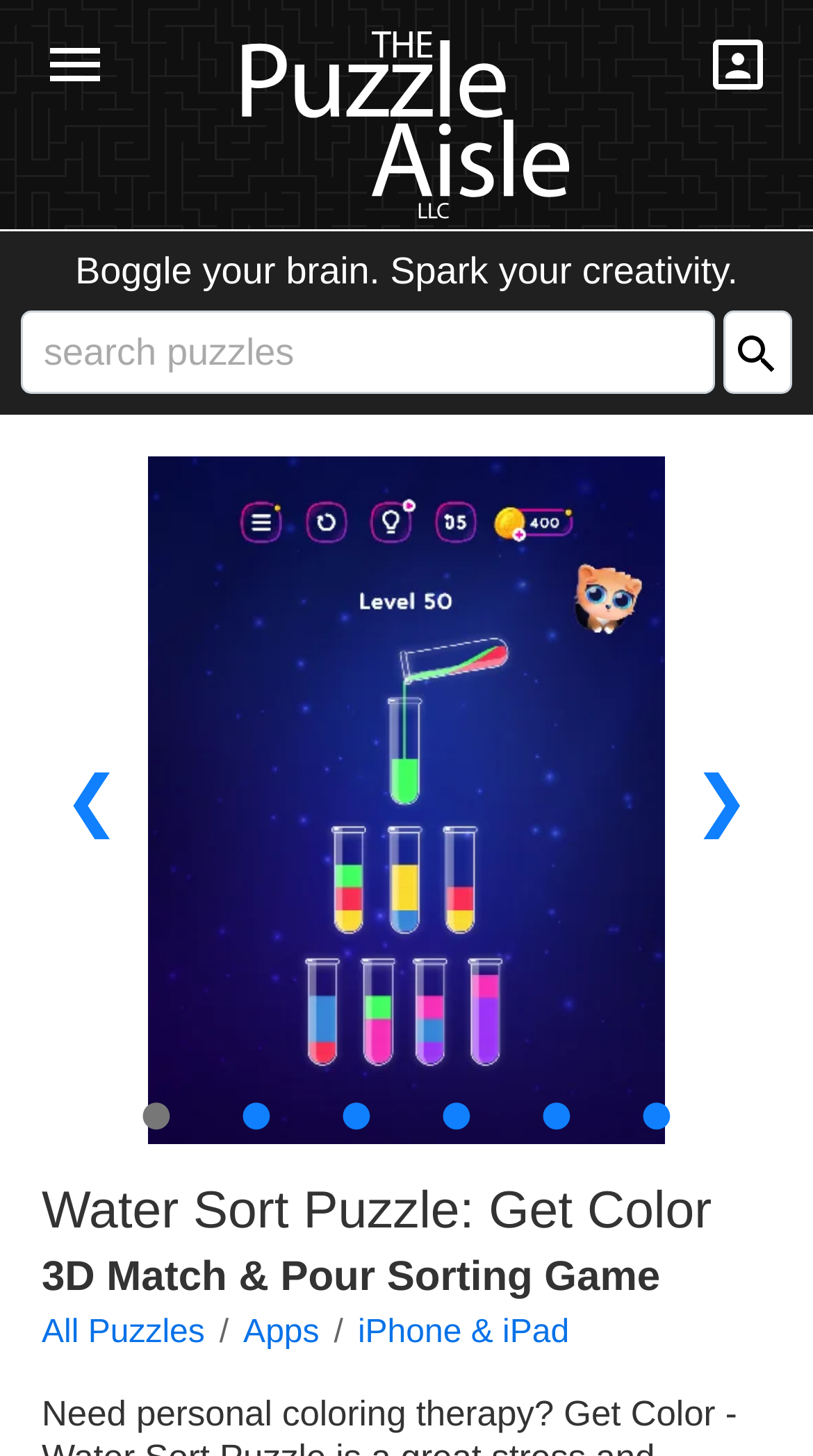Answer the following query concisely with a single word or phrase:
How many buttons are there below the image?

6